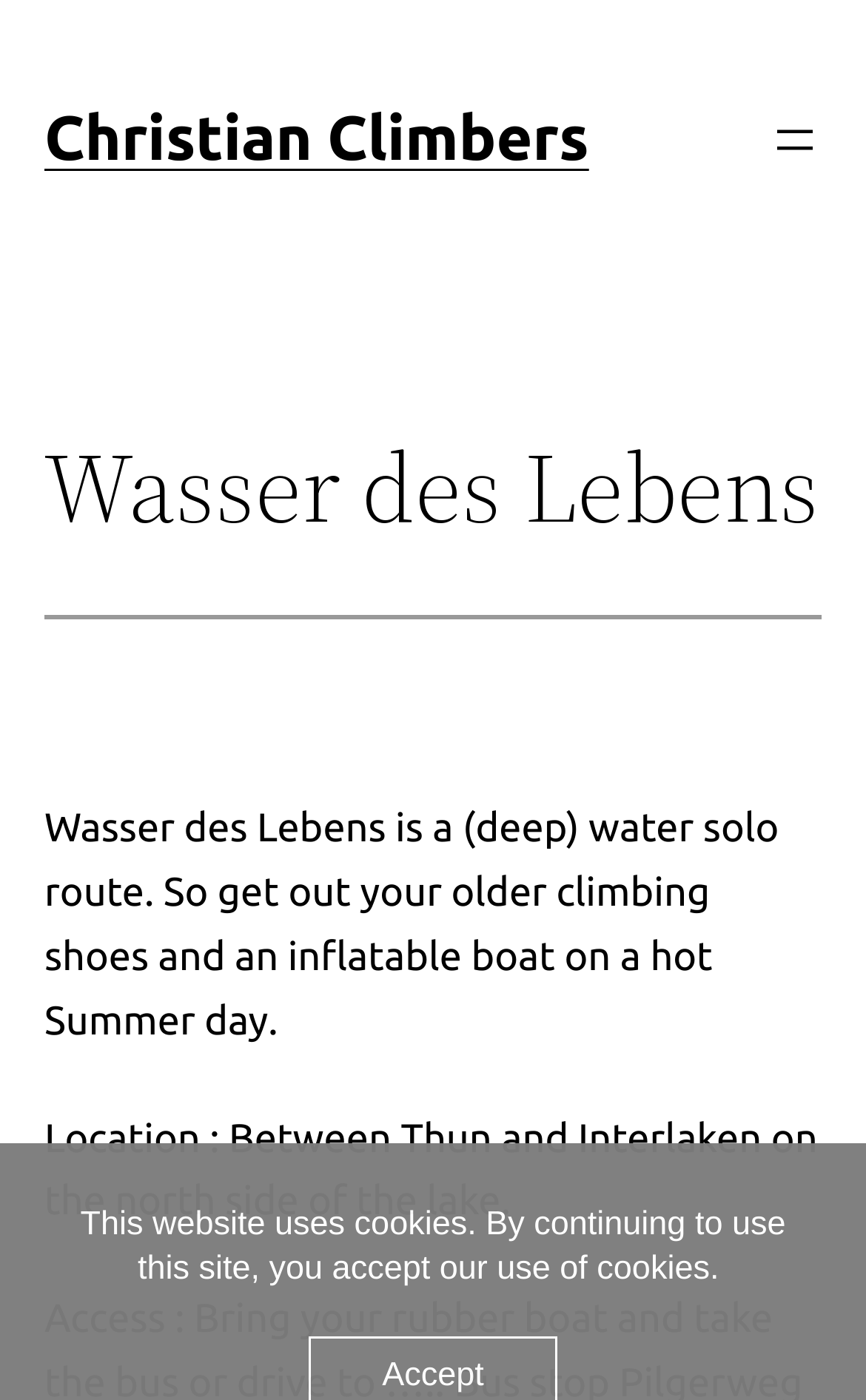Give a short answer to this question using one word or a phrase:
What is required for the Wasser des Lebens climbing route?

older climbing shoes and an inflatable boat